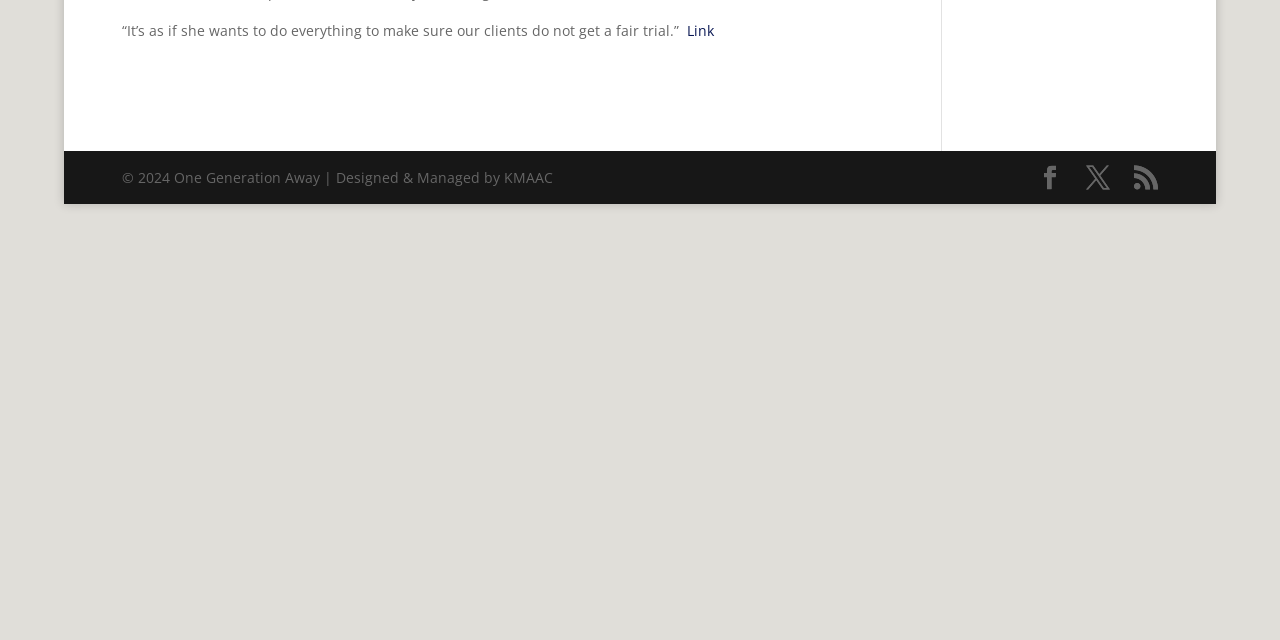Identify the bounding box for the UI element that is described as follows: "Link".

[0.536, 0.032, 0.557, 0.062]